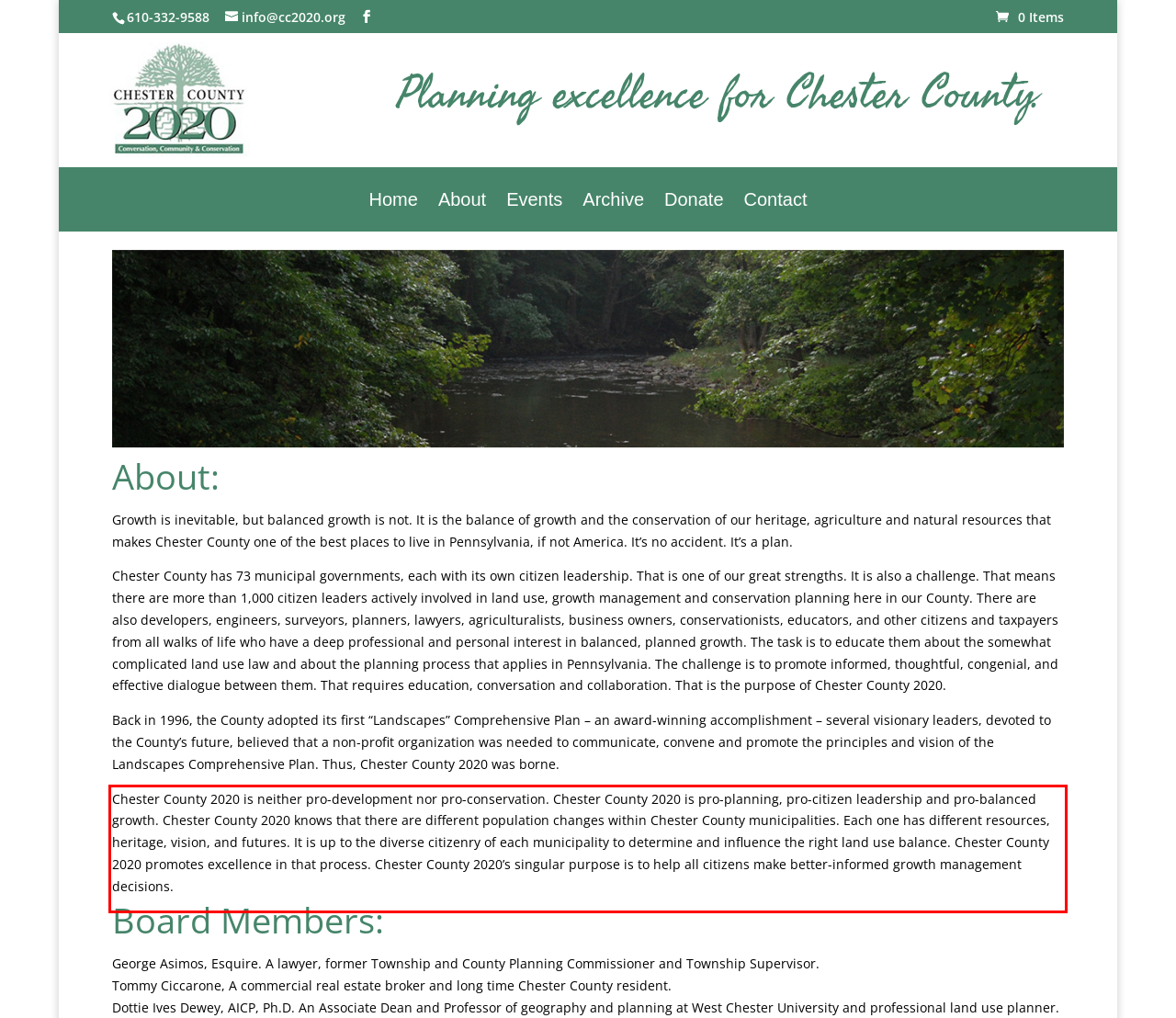Observe the screenshot of the webpage that includes a red rectangle bounding box. Conduct OCR on the content inside this red bounding box and generate the text.

Chester County 2020 is neither pro-development nor pro-conservation. Chester County 2020 is pro-planning, pro-citizen leadership and pro-balanced growth. Chester County 2020 knows that there are different population changes within Chester County municipalities. Each one has different resources, heritage, vision, and futures. It is up to the diverse citizenry of each municipality to determine and influence the right land use balance. Chester County 2020 promotes excellence in that process. Chester County 2020’s singular purpose is to help all citizens make better-informed growth management decisions.